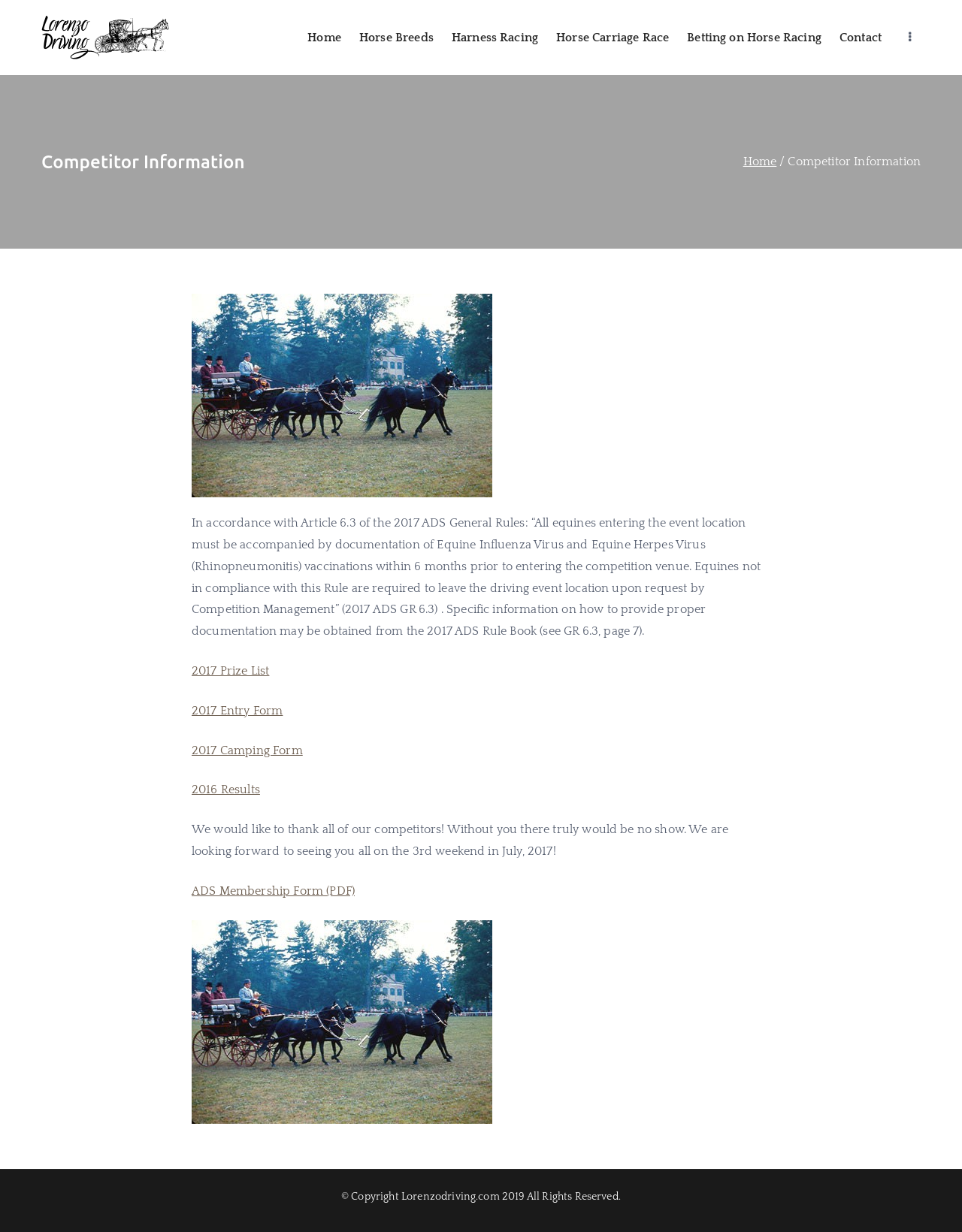What is the purpose of the event?
Kindly offer a detailed explanation using the data available in the image.

The webpage appears to be related to horse shows and events, with links to entry forms, prize lists, and camping forms, suggesting that the event is a horse show or competition.